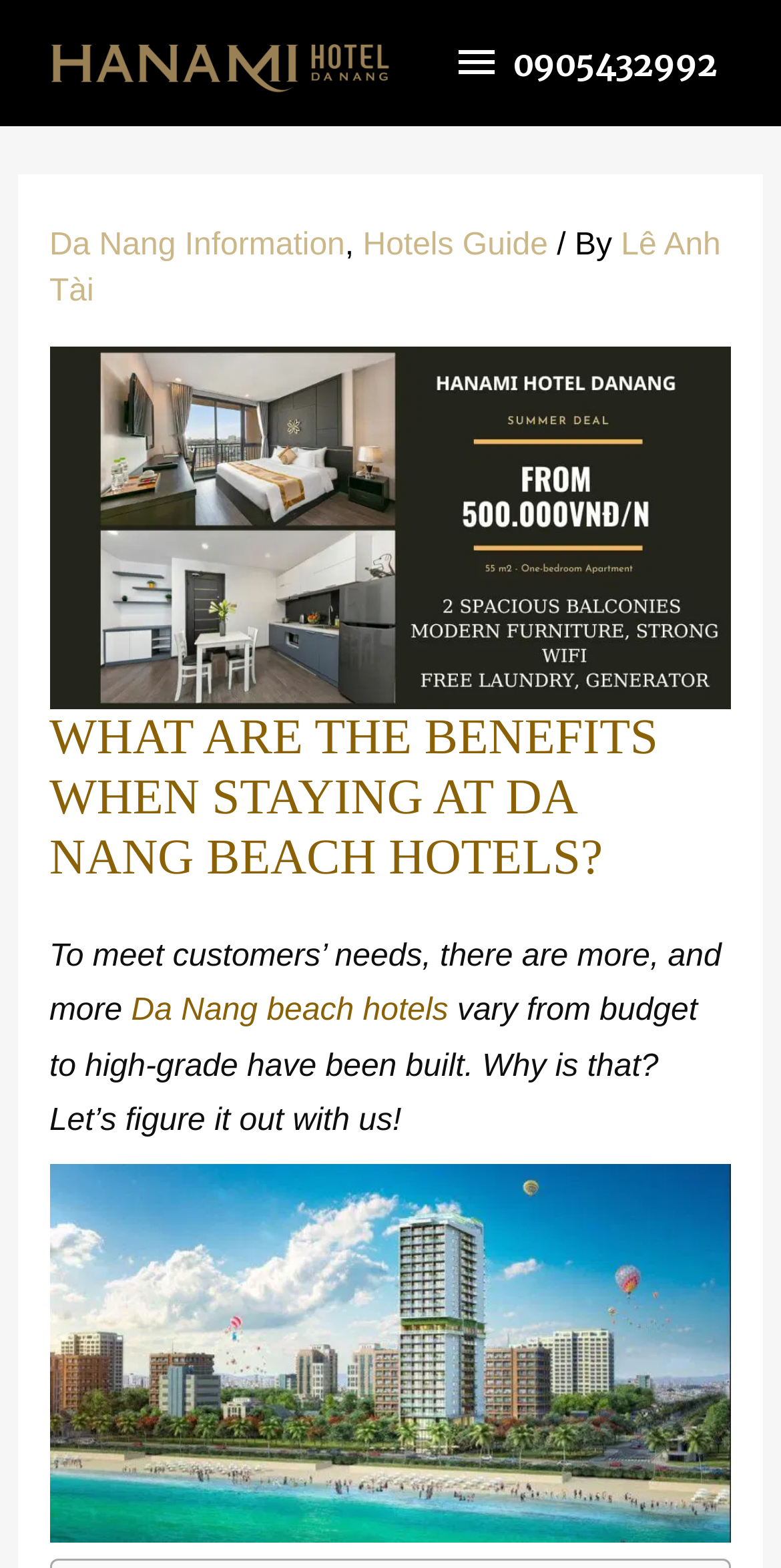Using the information in the image, give a detailed answer to the following question: How many links are in the primary menu?

The primary menu has 4 links, which are 'Da Nang Information', 'Hotels Guide', 'Lê Anh Tài', and 'tieng-anh'. These links are found in the button element with the text '0905432992'.